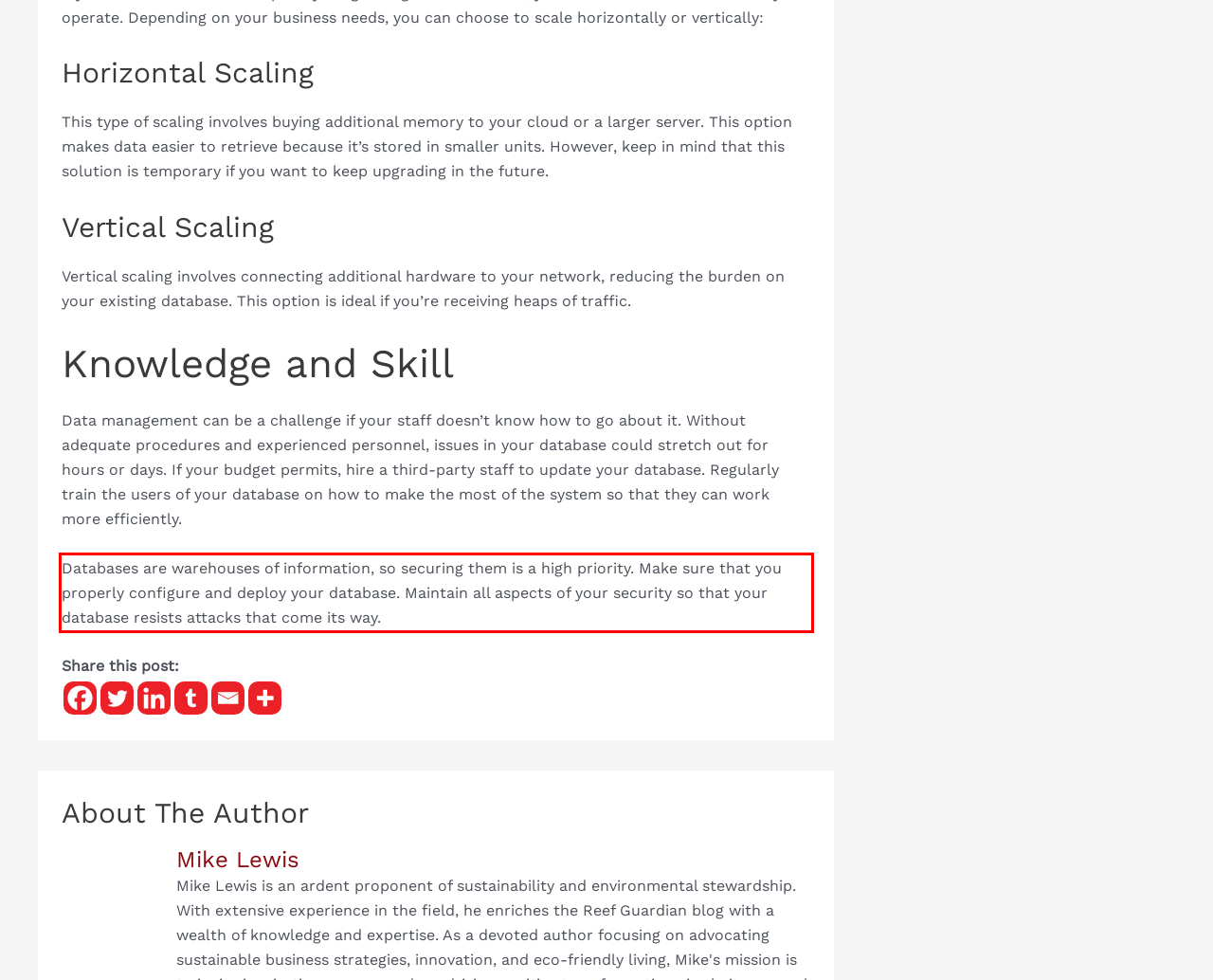From the given screenshot of a webpage, identify the red bounding box and extract the text content within it.

Databases are warehouses of information, so securing them is a high priority. Make sure that you properly configure and deploy your database. Maintain all aspects of your security so that your database resists attacks that come its way.